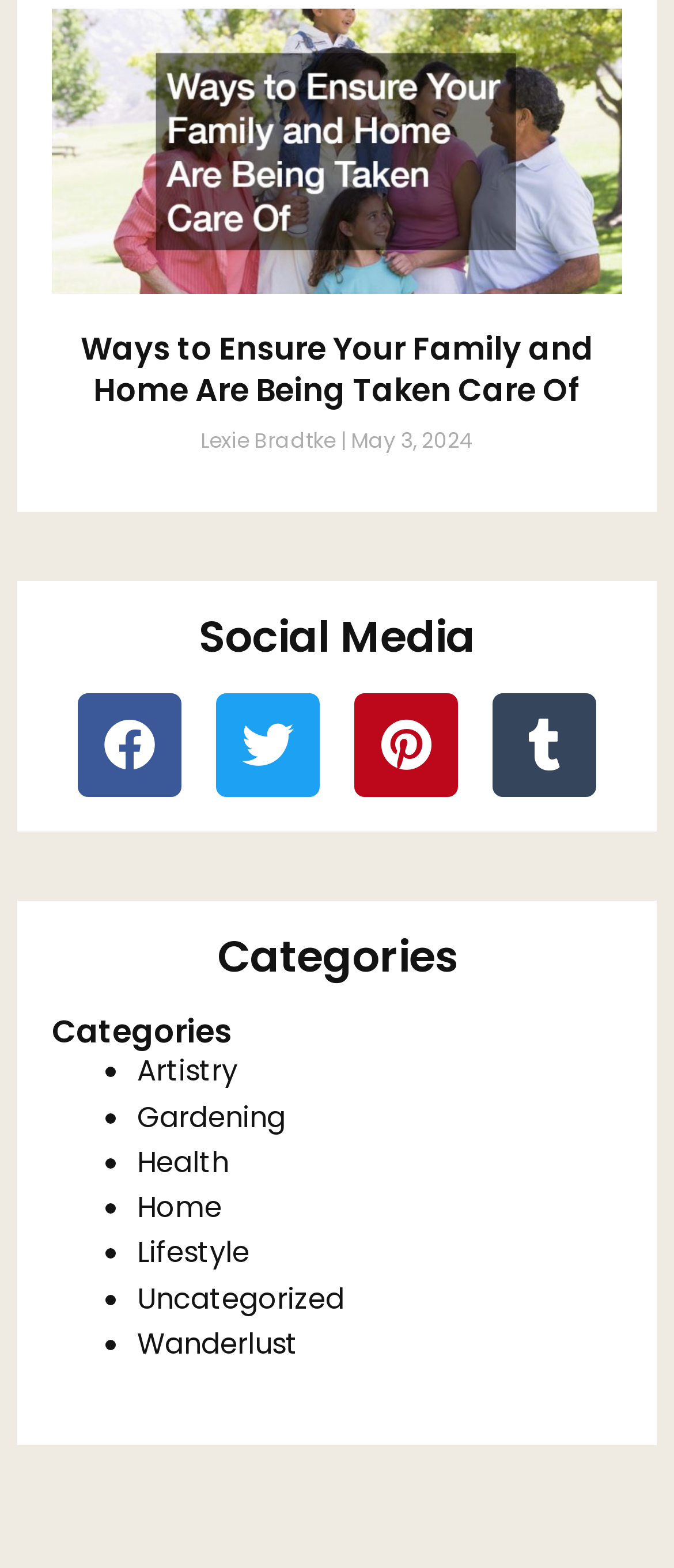Give a concise answer using only one word or phrase for this question:
What is the title of the article?

Ways to Ensure Your Family and Home Are Being Taken Care Of